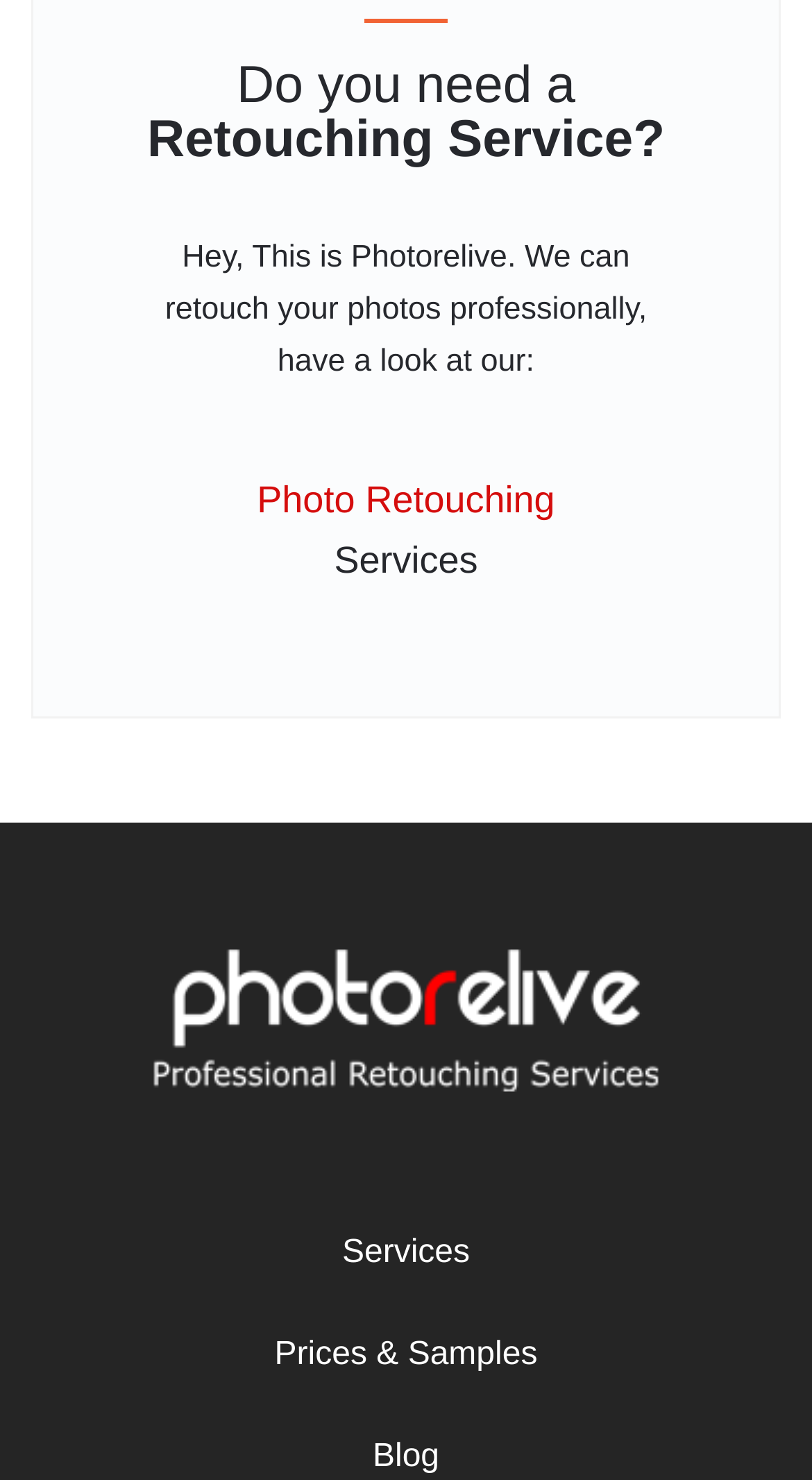How many sections are there on the webpage?
Based on the visual, give a brief answer using one word or a short phrase.

2